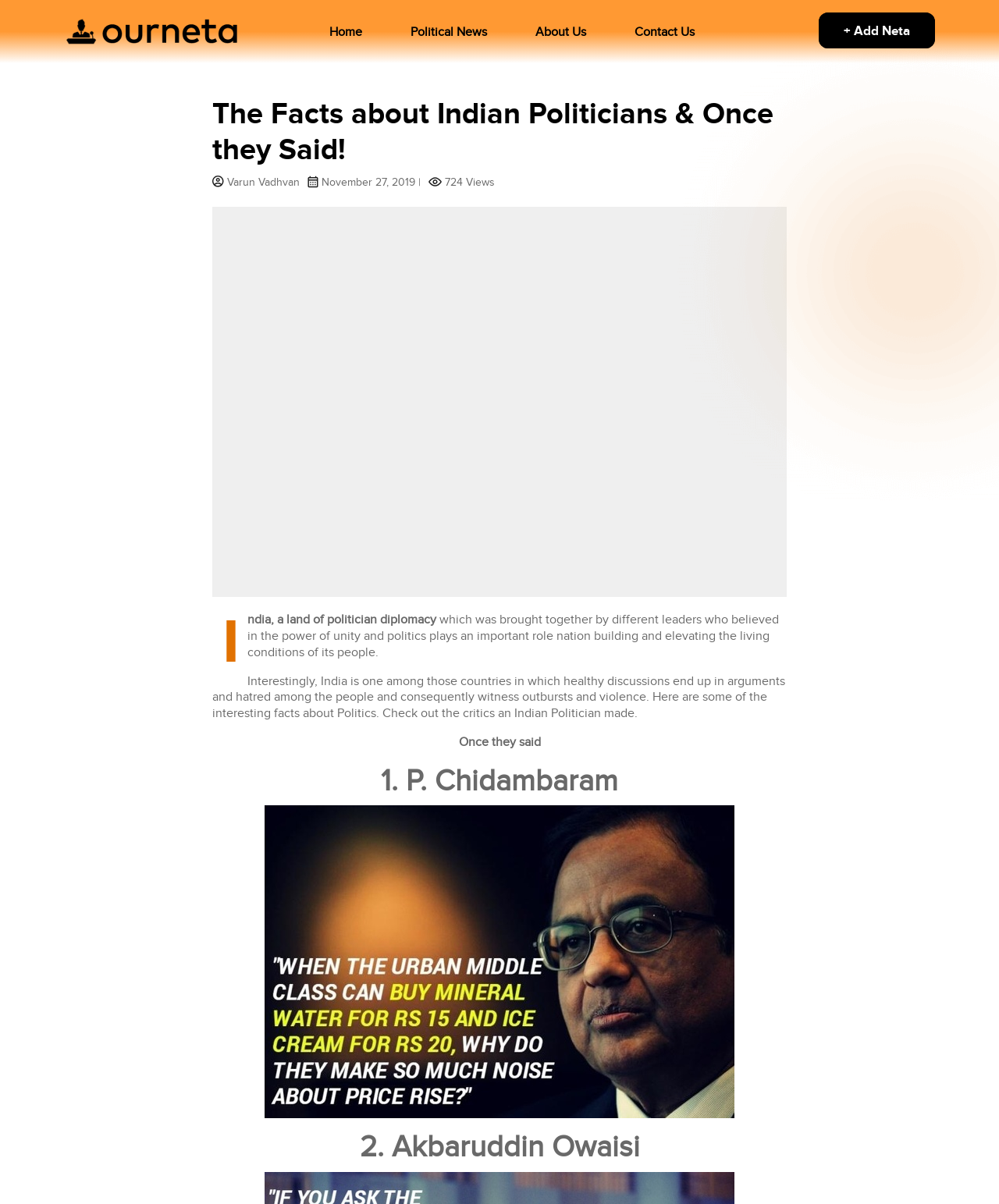Reply to the question with a single word or phrase:
What is the name of the first politician mentioned?

Varun Vadhvan